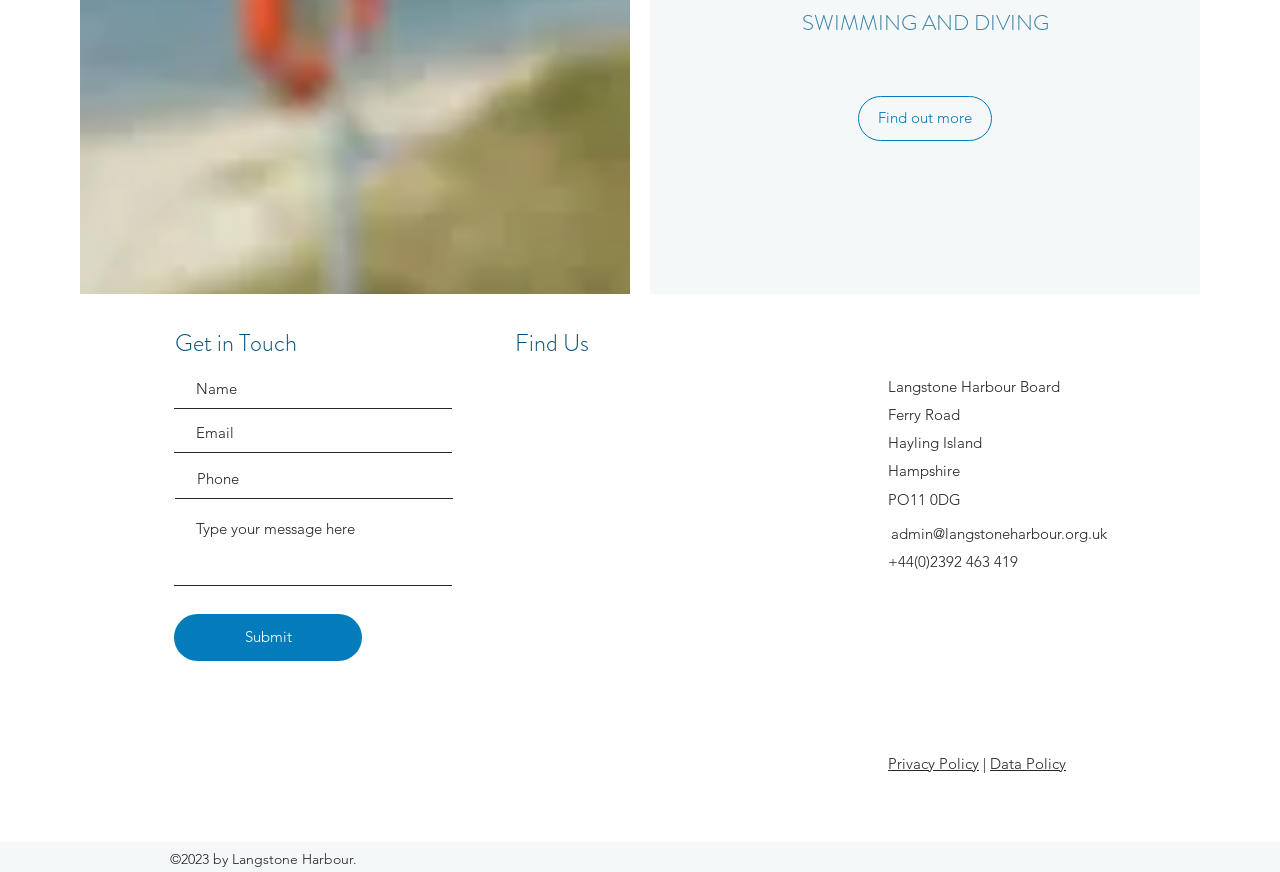What social media platforms are listed in the social bar?
Provide a short answer using one word or a brief phrase based on the image.

Twitter, Instagram, Facebook